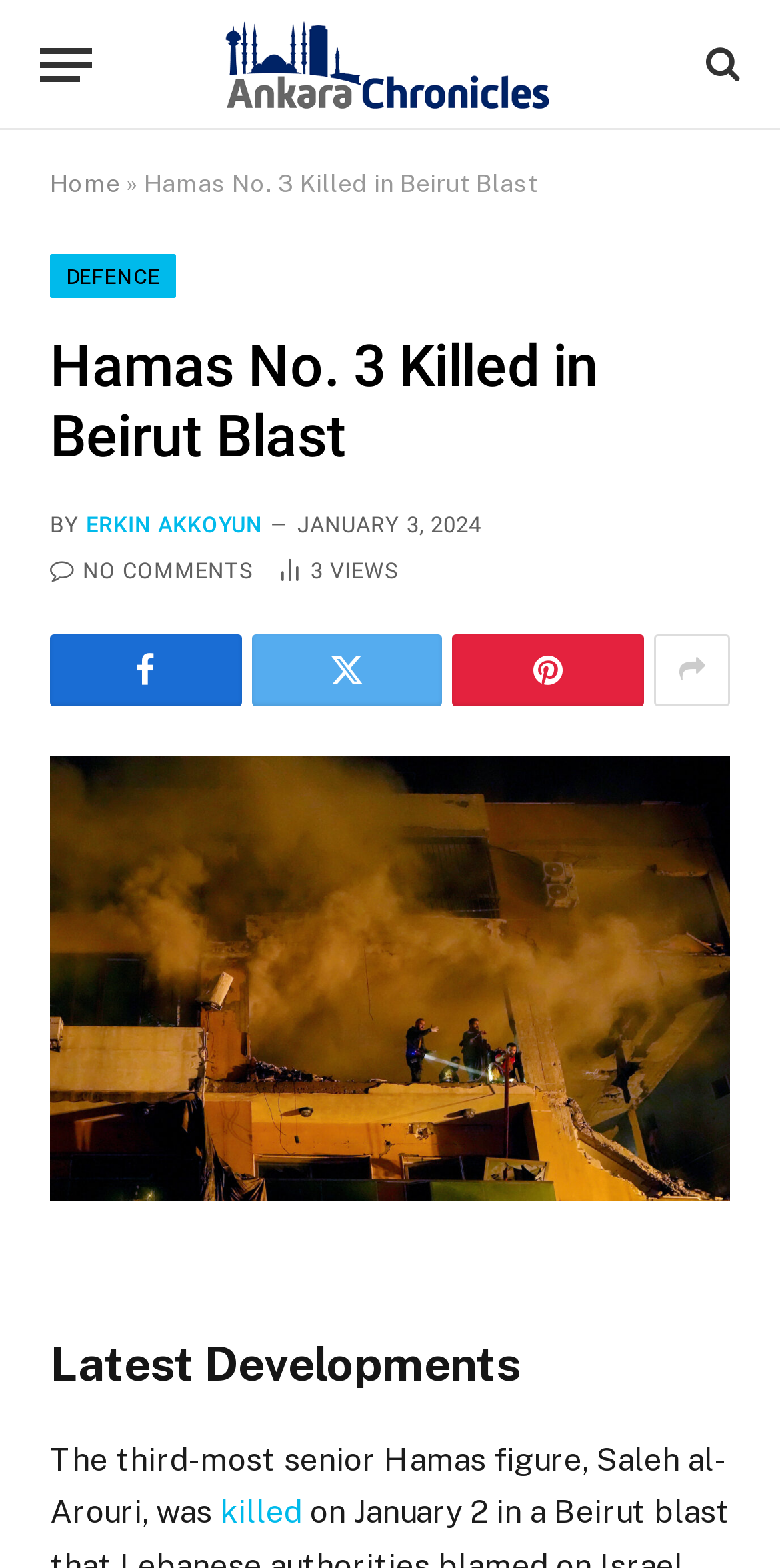Extract the bounding box coordinates for the UI element described by the text: "No Comments". The coordinates should be in the form of [left, top, right, bottom] with values between 0 and 1.

[0.064, 0.356, 0.326, 0.372]